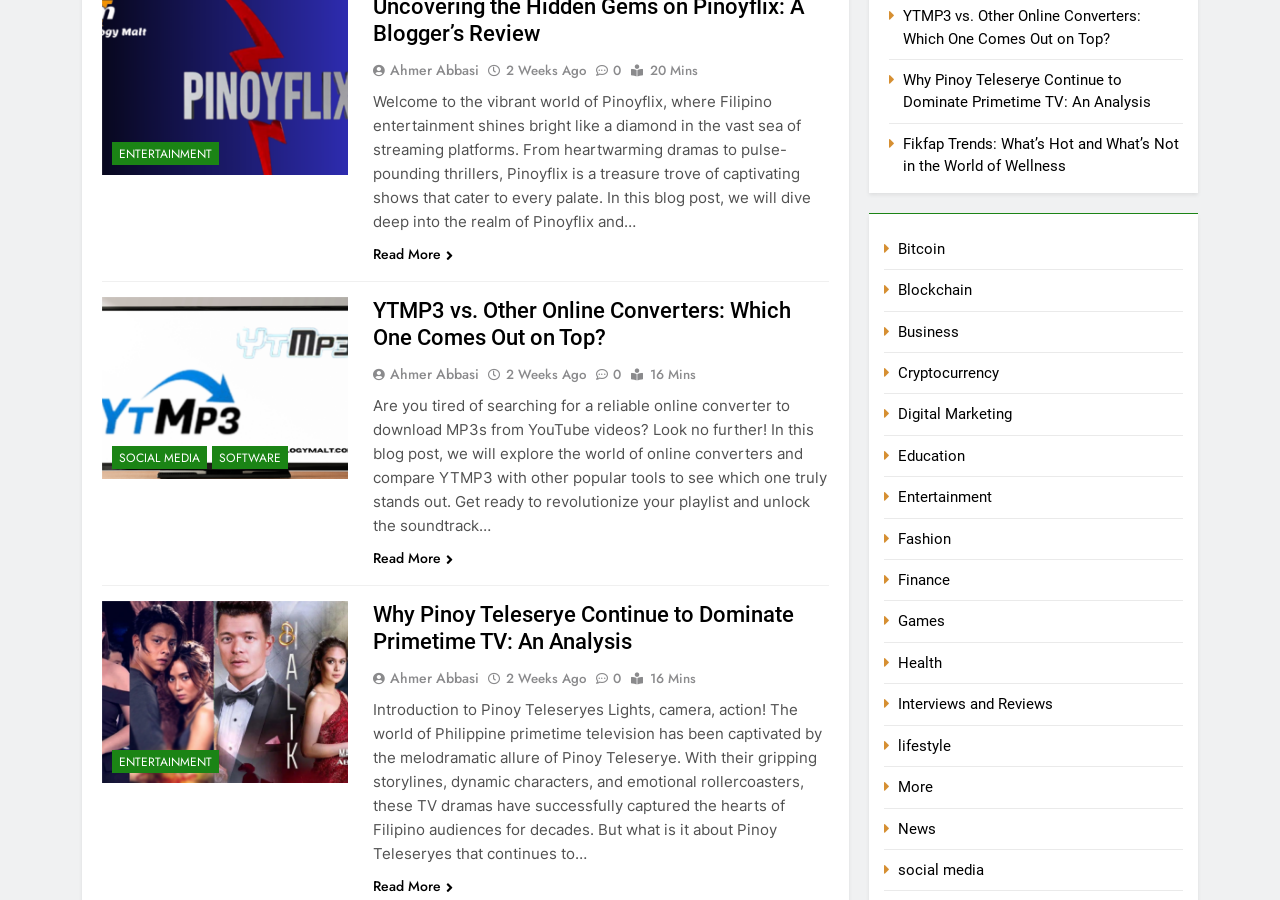How long does it take to read the article 'Why Pinoy Teleserye Continue to Dominate Primetime TV: An Analysis'?
Using the image, answer in one word or phrase.

16 Mins